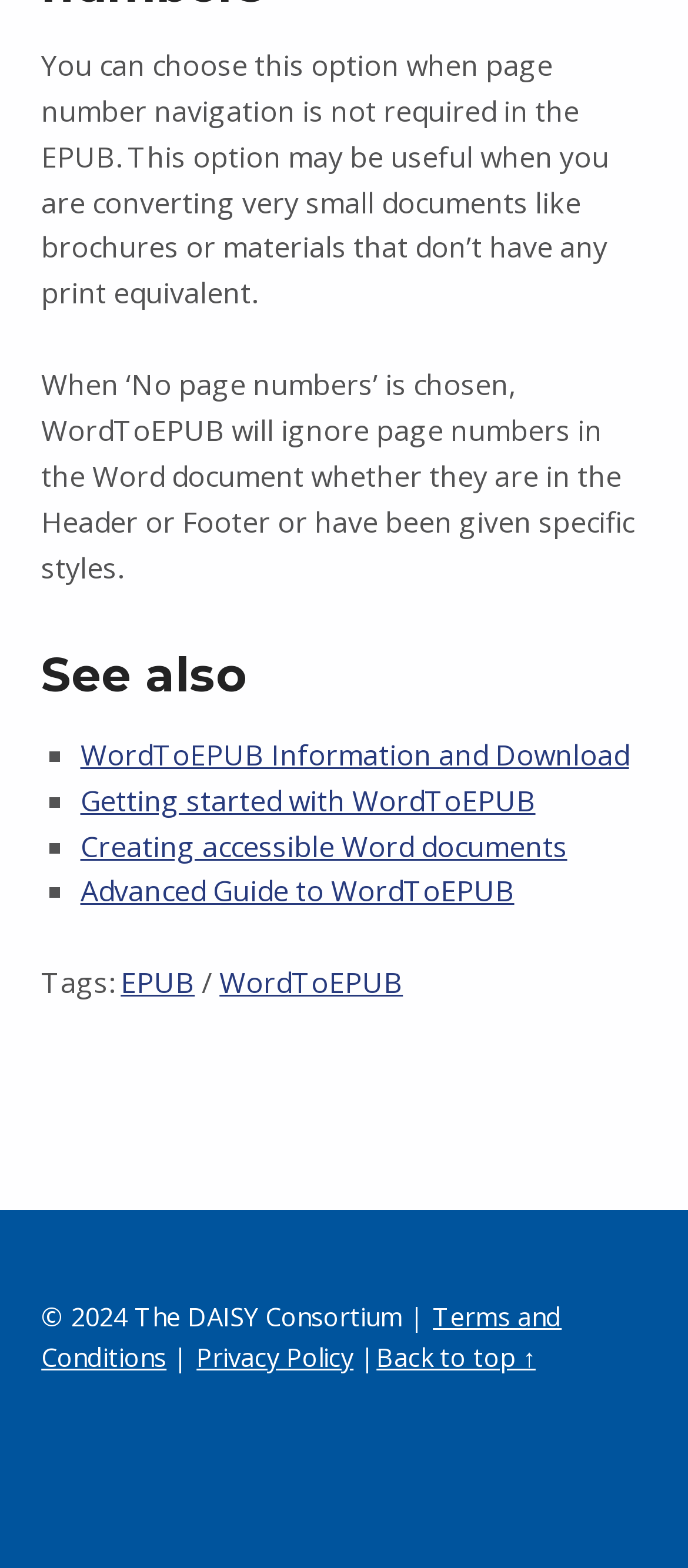From the image, can you give a detailed response to the question below:
What is the purpose of choosing 'No page numbers' option?

According to the webpage, when 'No page numbers' is chosen, WordToEPUB will ignore page numbers in the Word document whether they are in the Header or Footer or have been given specific styles.